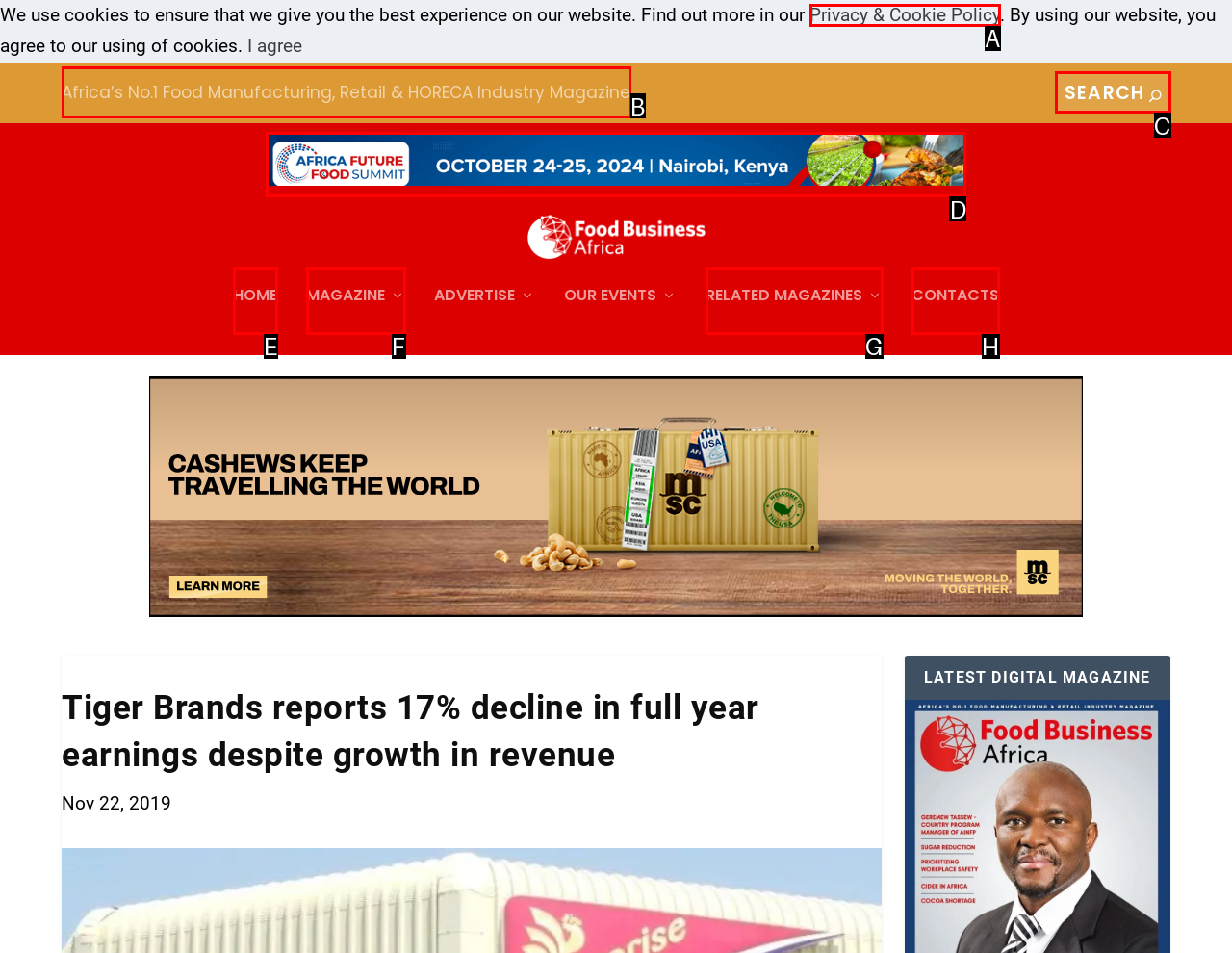Select the correct option from the given choices to perform this task: View advertisement. Provide the letter of that option.

D